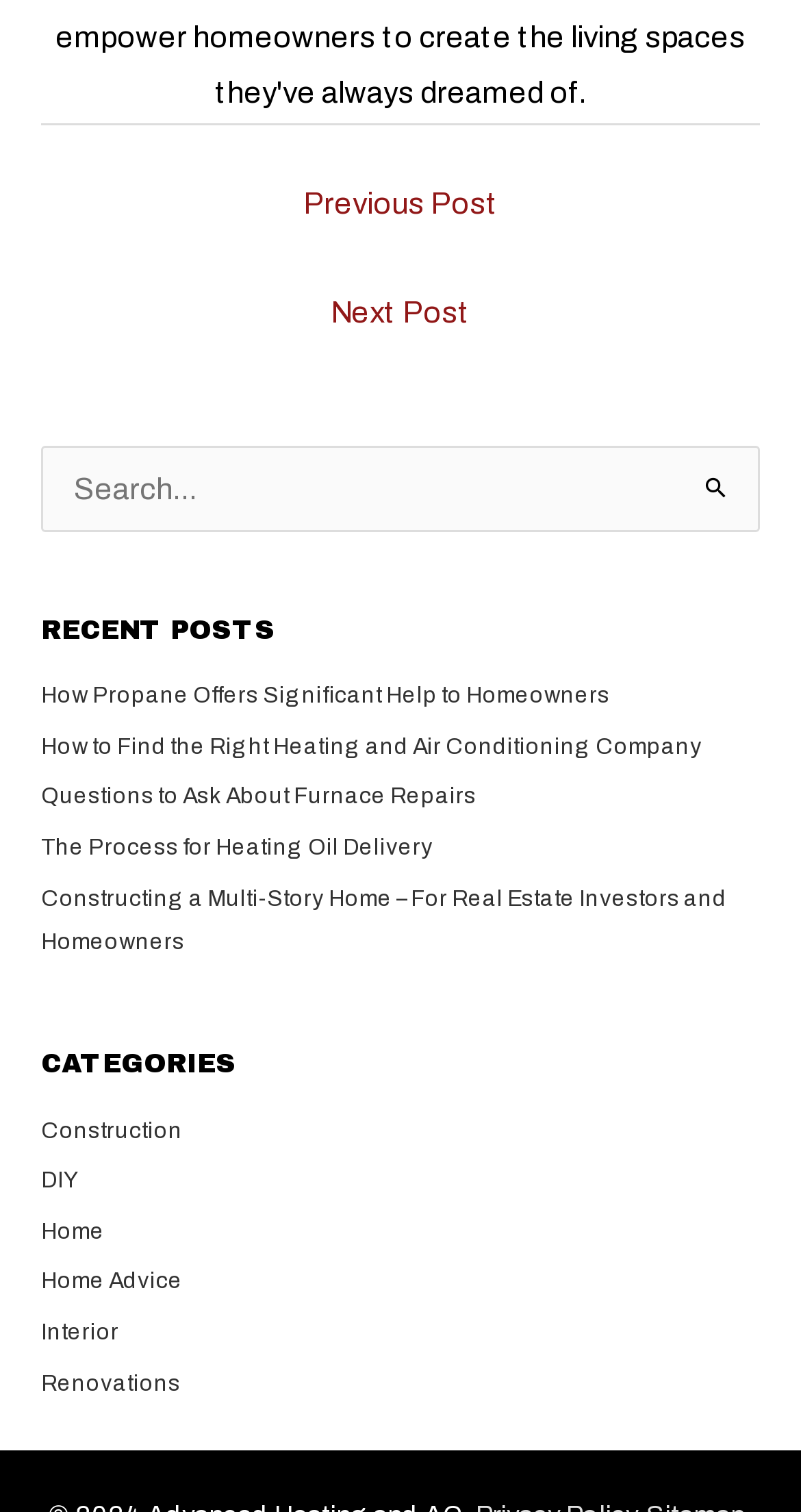Provide a single word or phrase to answer the given question: 
How many recent posts are listed?

5